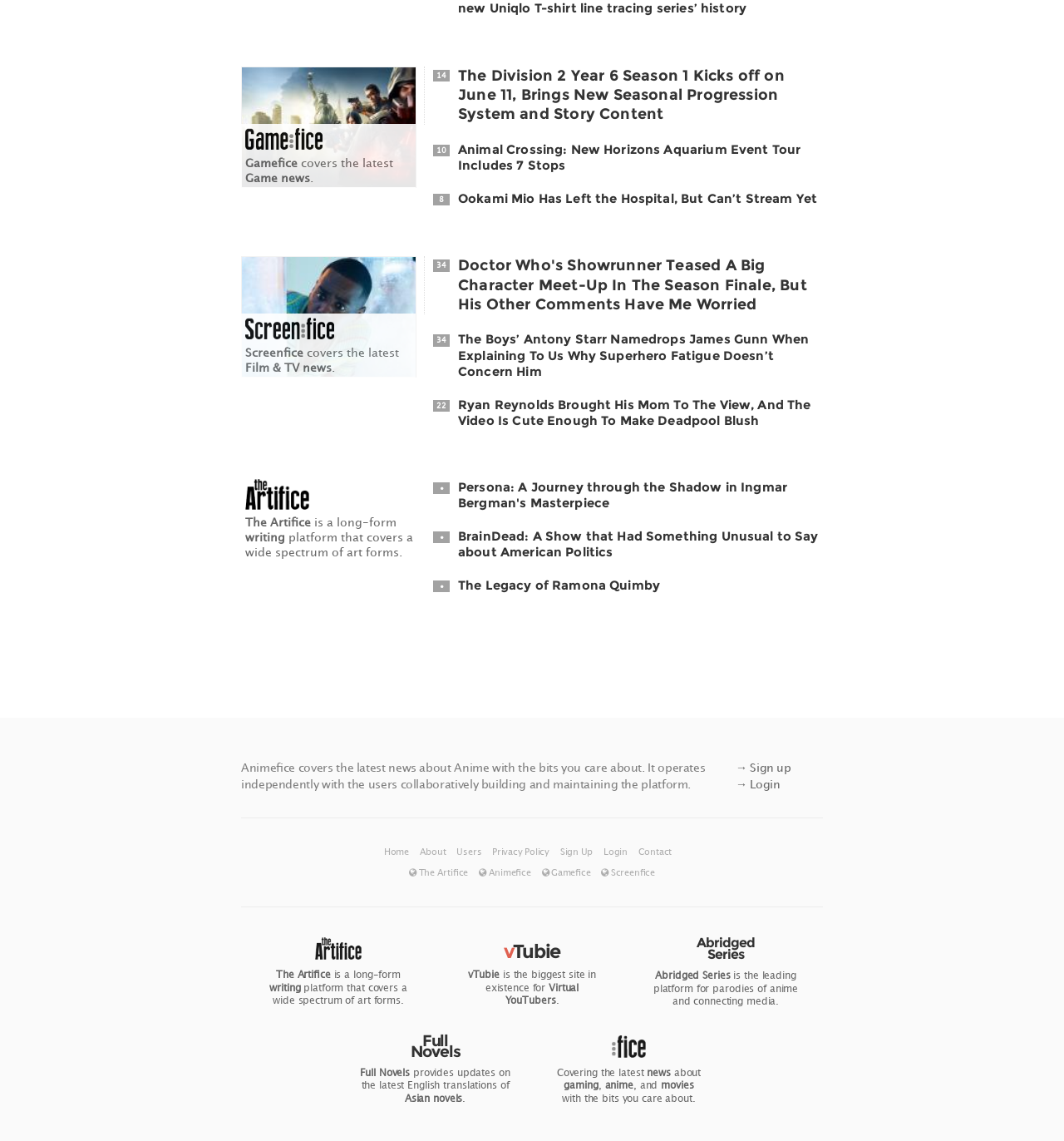Find the bounding box coordinates for the UI element whose description is: "Gamefice". The coordinates should be four float numbers between 0 and 1, in the format [left, top, right, bottom].

[0.23, 0.136, 0.28, 0.148]